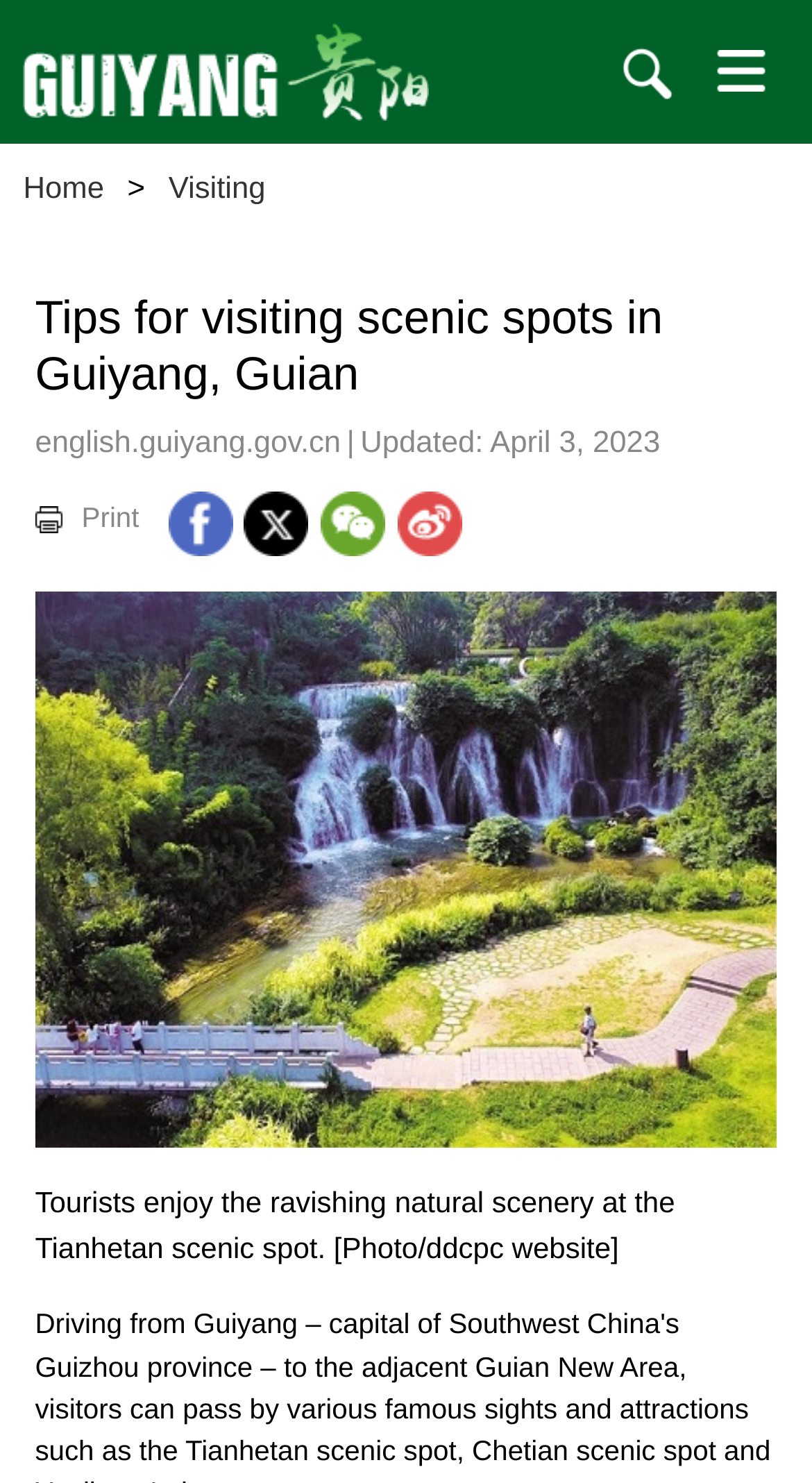Please identify the bounding box coordinates of the region to click in order to complete the task: "Search for something". The coordinates must be four float numbers between 0 and 1, specified as [left, top, right, bottom].

[0.71, 0.002, 0.885, 0.098]